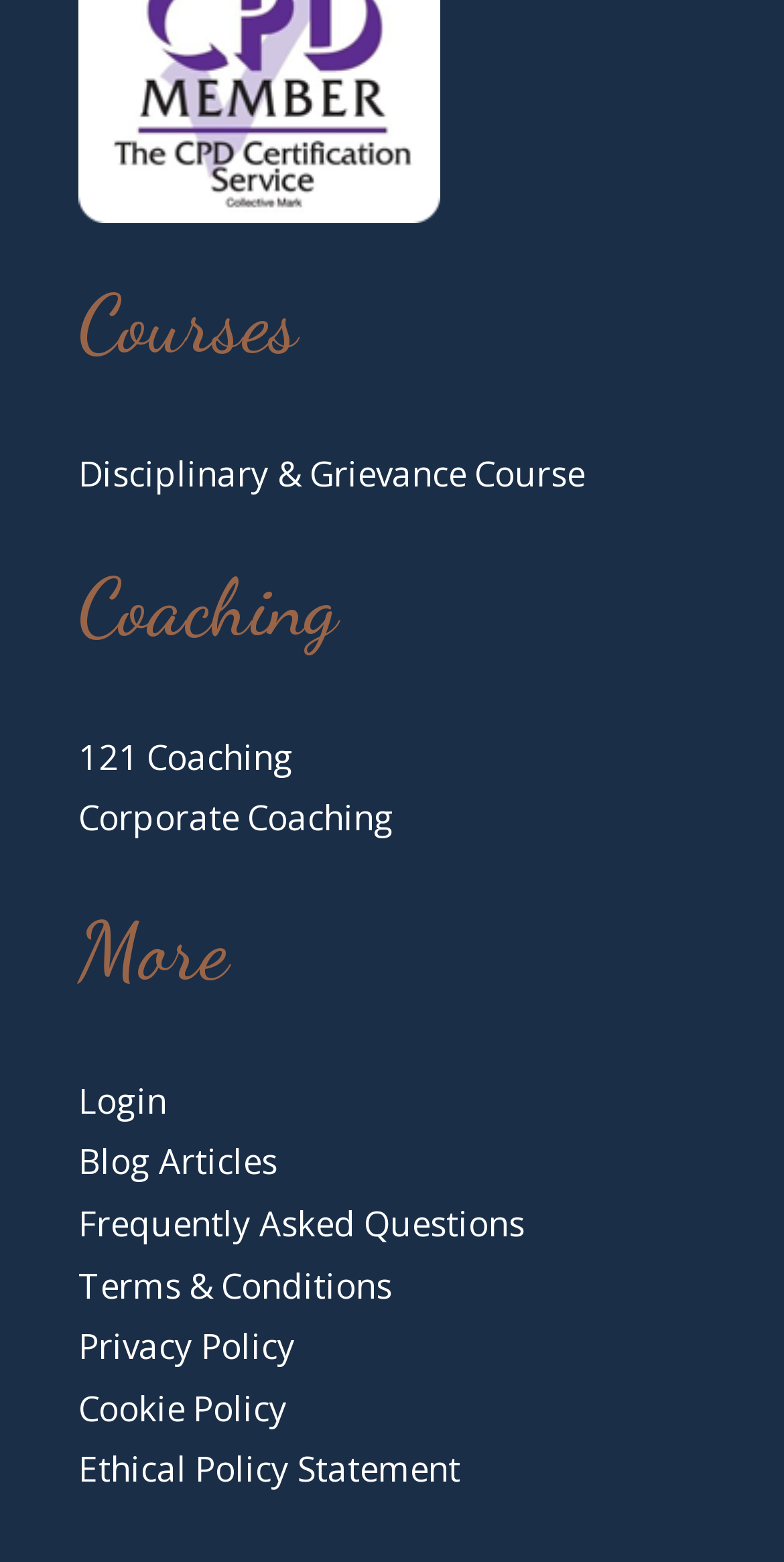Determine the bounding box coordinates for the UI element with the following description: "Ethical Policy Statement". The coordinates should be four float numbers between 0 and 1, represented as [left, top, right, bottom].

[0.1, 0.926, 0.587, 0.955]